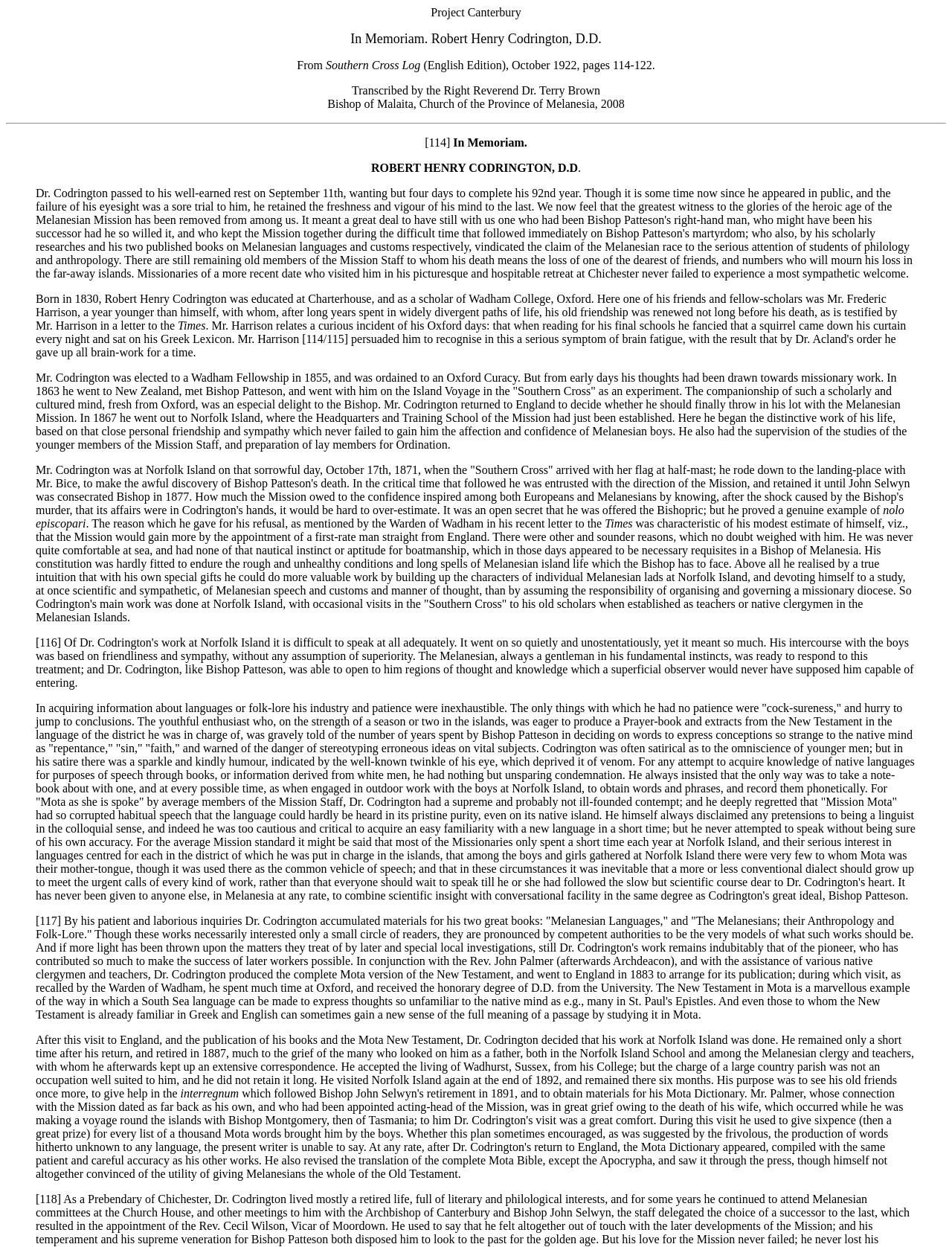Answer the question in one word or a short phrase:
What was Robert Henry Codrington's attitude towards language learning?

Patient and laborious